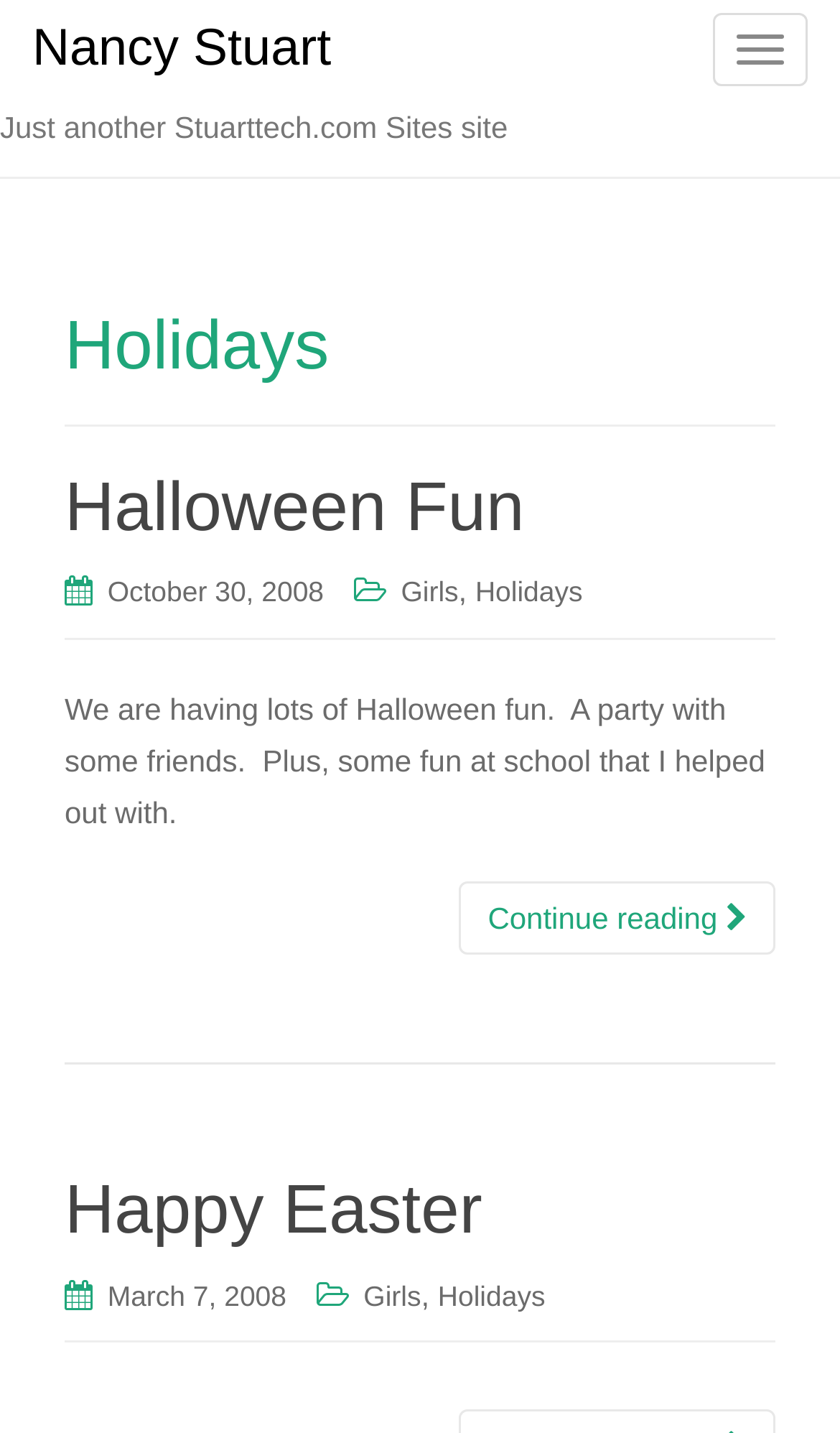Bounding box coordinates are specified in the format (top-left x, top-left y, bottom-right x, bottom-right y). All values are floating point numbers bounded between 0 and 1. Please provide the bounding box coordinate of the region this sentence describes: October 30, 2008

[0.128, 0.402, 0.386, 0.424]